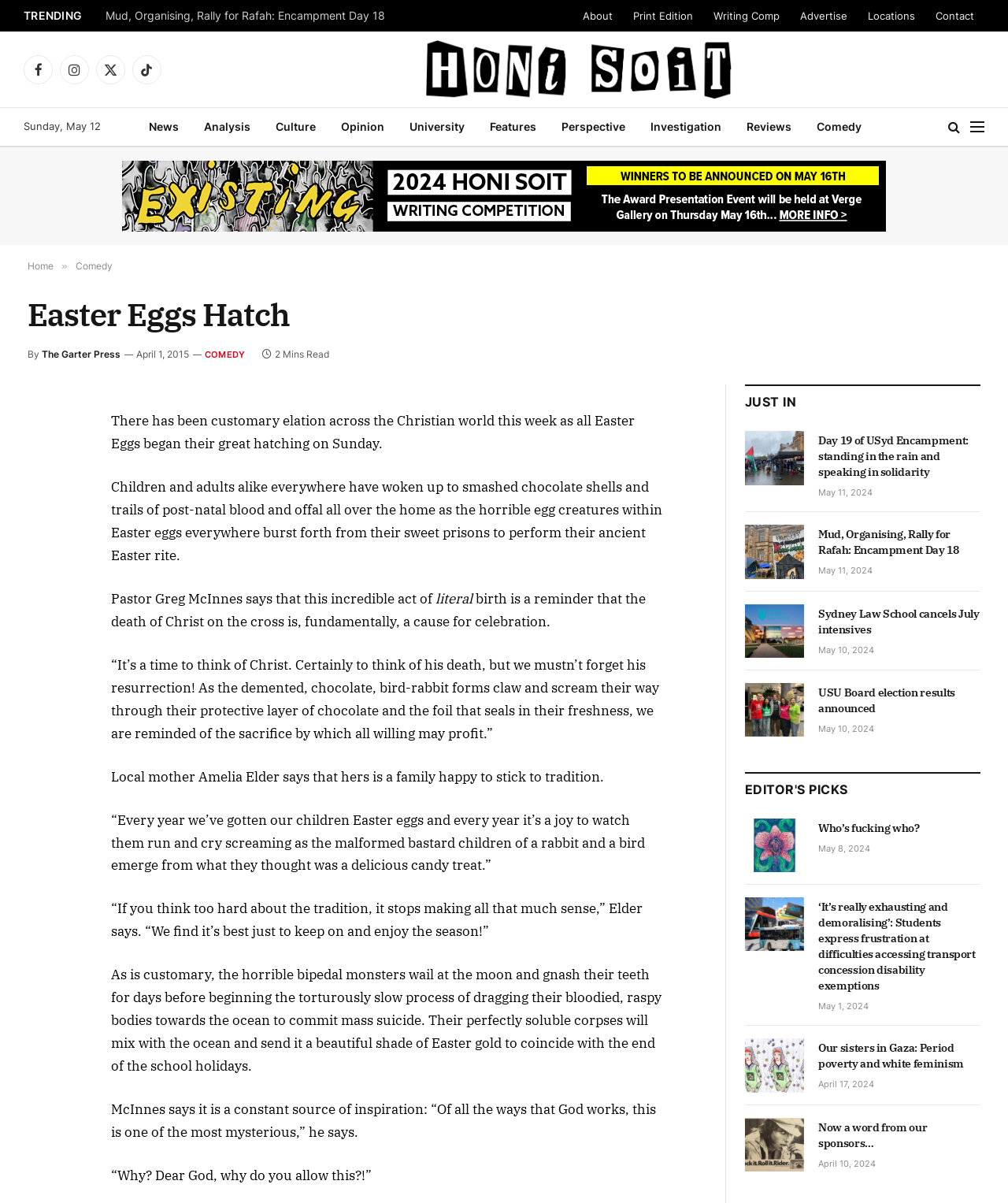Provide a thorough and detailed response to the question by examining the image: 
What is the category of the article 'Day 19 of USyd Encampment: standing in the rain and speaking in solidarity'?

I found the category by looking at the section where the article 'Day 19 of USyd Encampment: standing in the rain and speaking in solidarity' is located and found the link 'News' which is the category of the article.